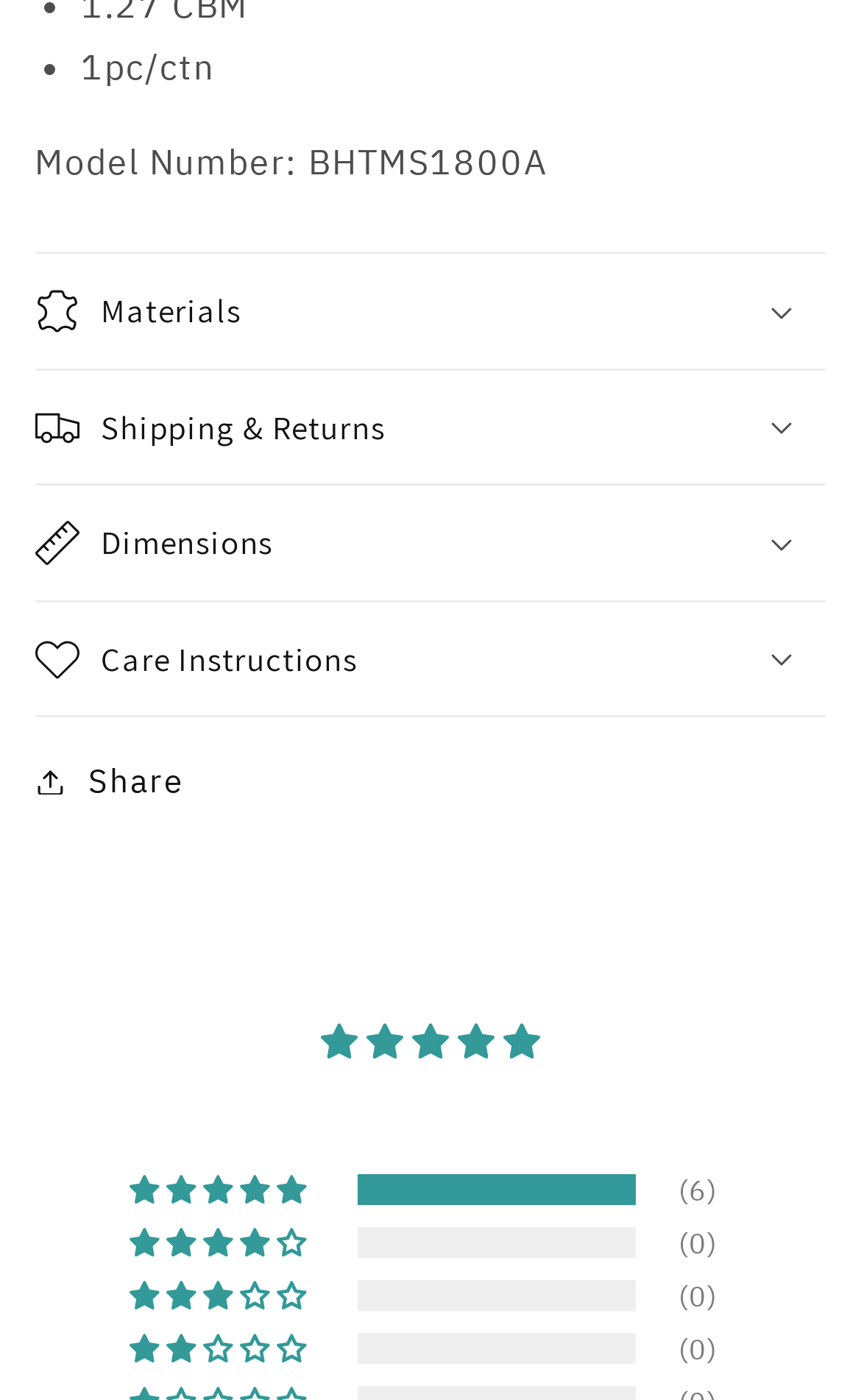Using the details in the image, give a detailed response to the question below:
What are the categories of product information available?

The categories of product information can be found in the details elements which contain button elements with headings such as 'Materials', 'Shipping & Returns', 'Dimensions', 'Care Instructions', and 'Share'.